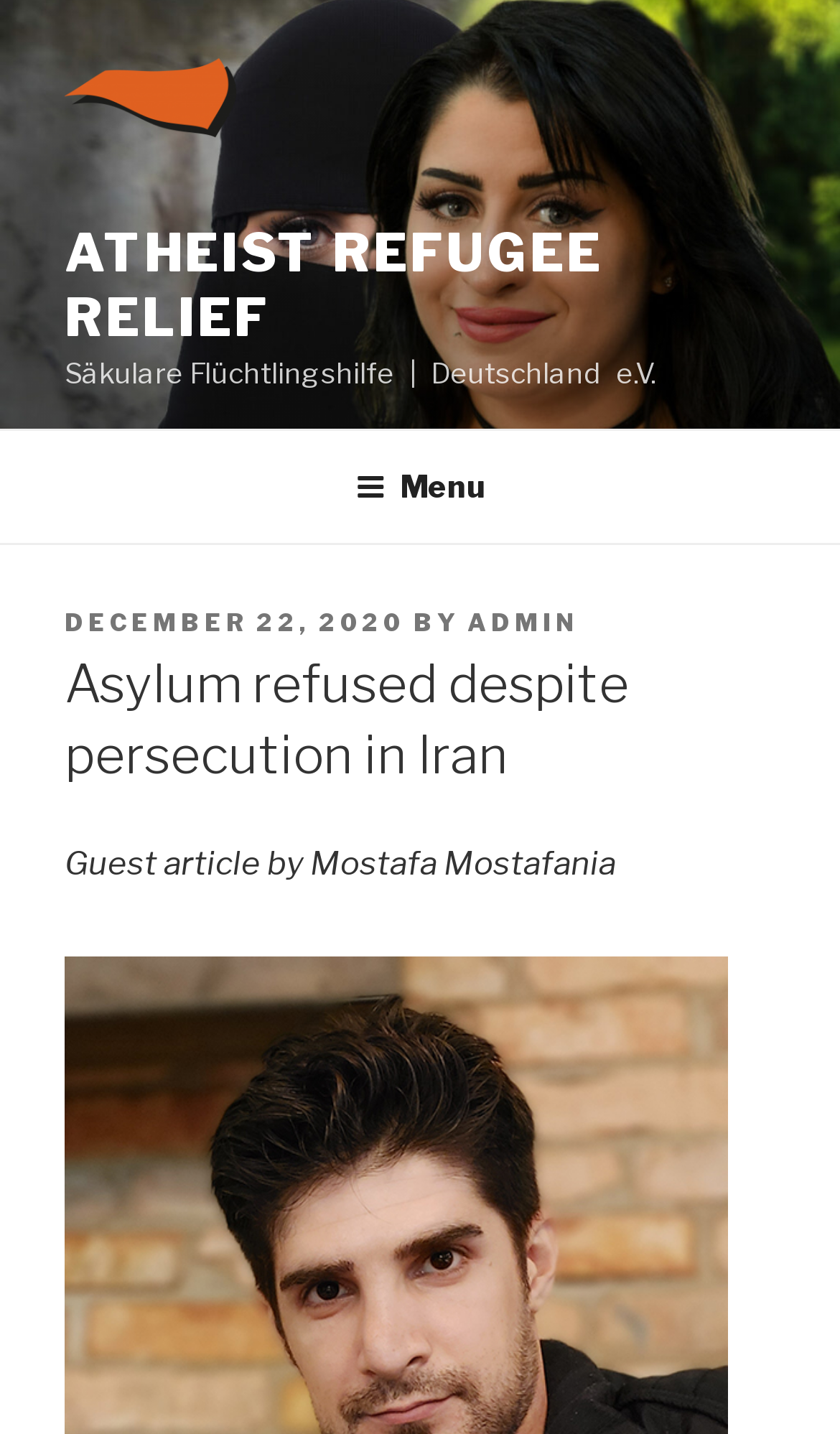What is the name of the organization?
Please respond to the question with a detailed and well-explained answer.

The name of the organization can be found in the top-left corner of the webpage, where it is written as a link and also accompanied by an image with the same name.